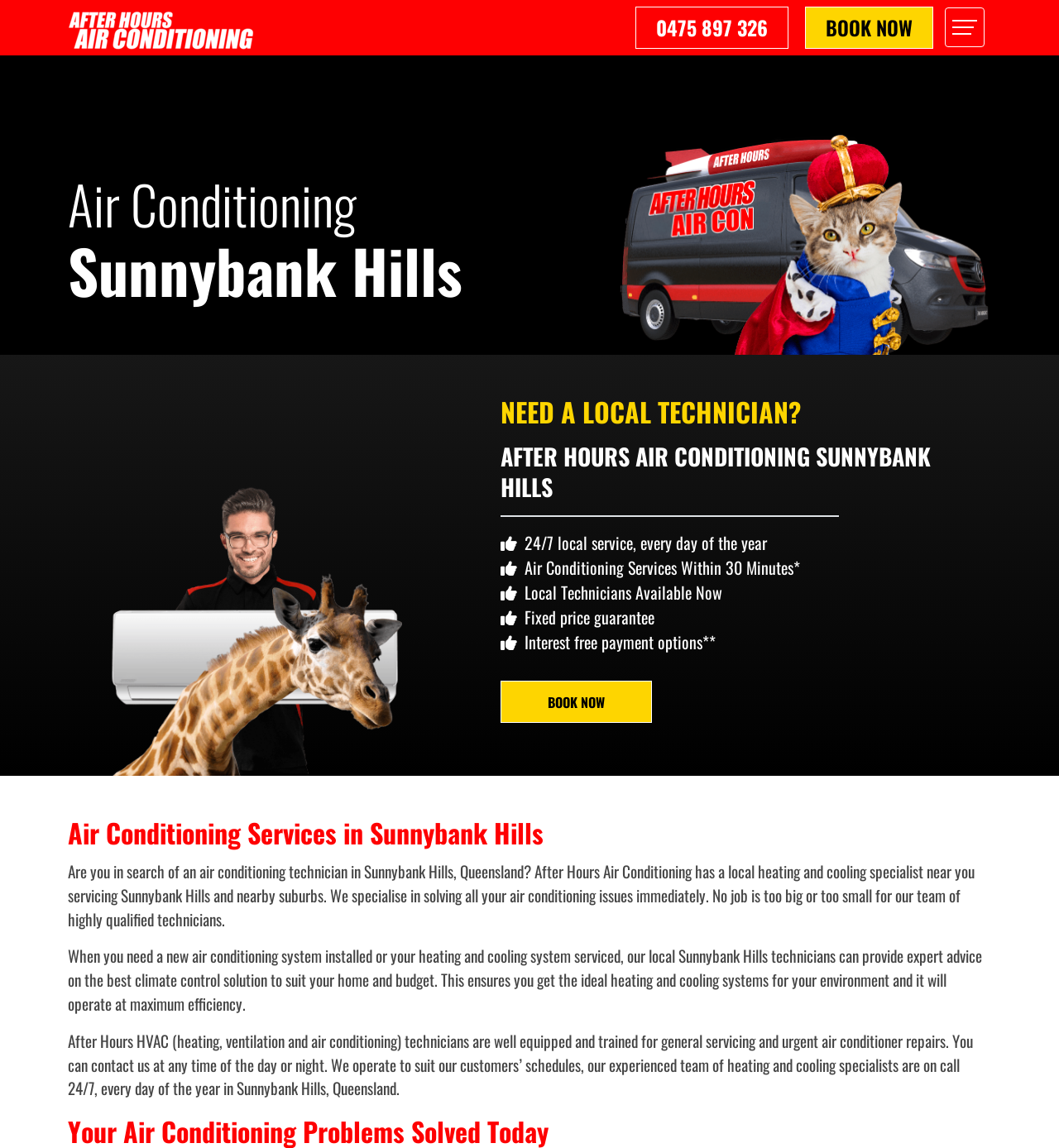Given the following UI element description: "Menu", find the bounding box coordinates in the webpage screenshot.

[0.892, 0.007, 0.93, 0.041]